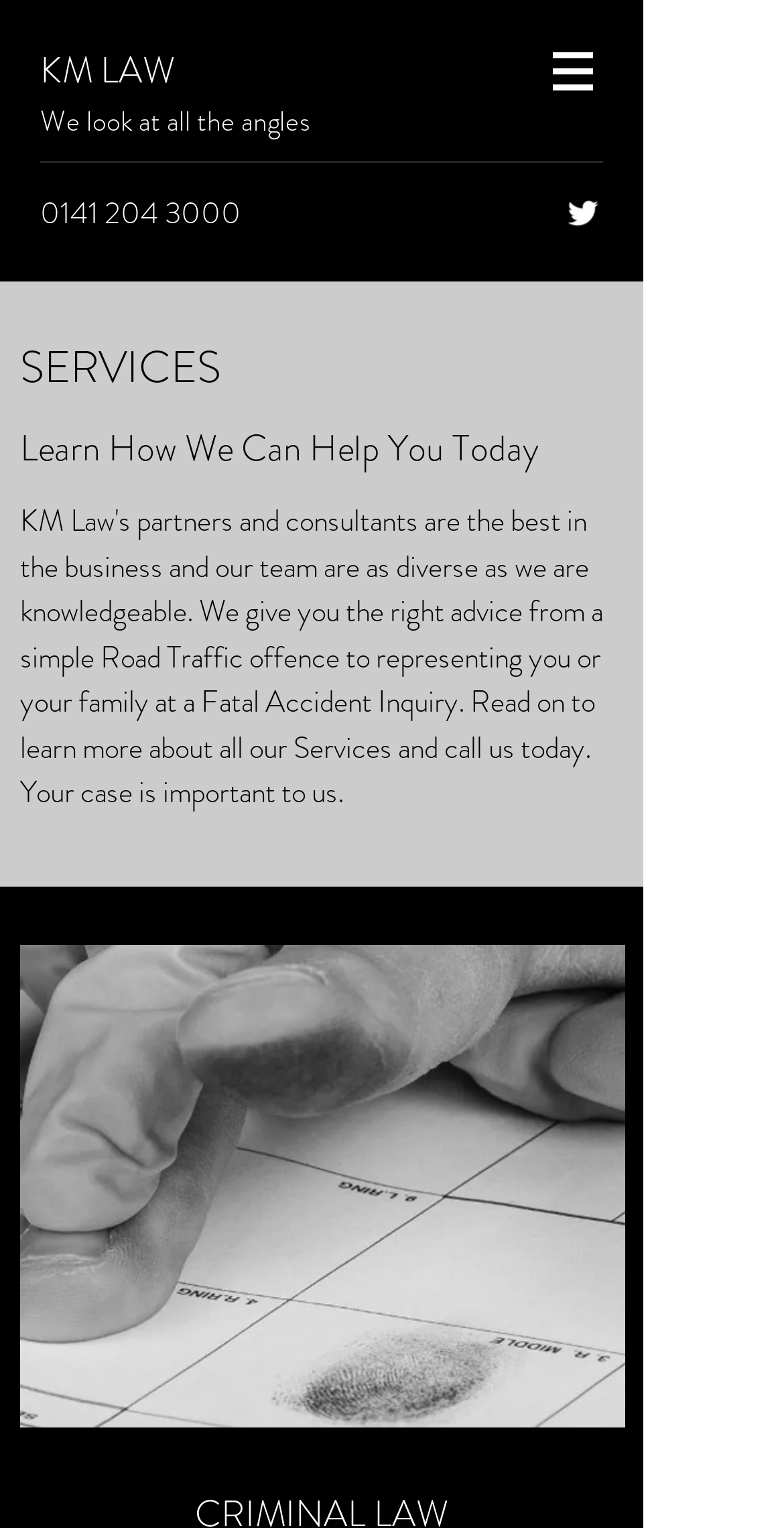What is the social media platform represented by the image?
Refer to the image and provide a thorough answer to the question.

I found the social media platform by looking at the image element with the text 'twitter' which is located at the top right of the webpage, inside the social bar list.